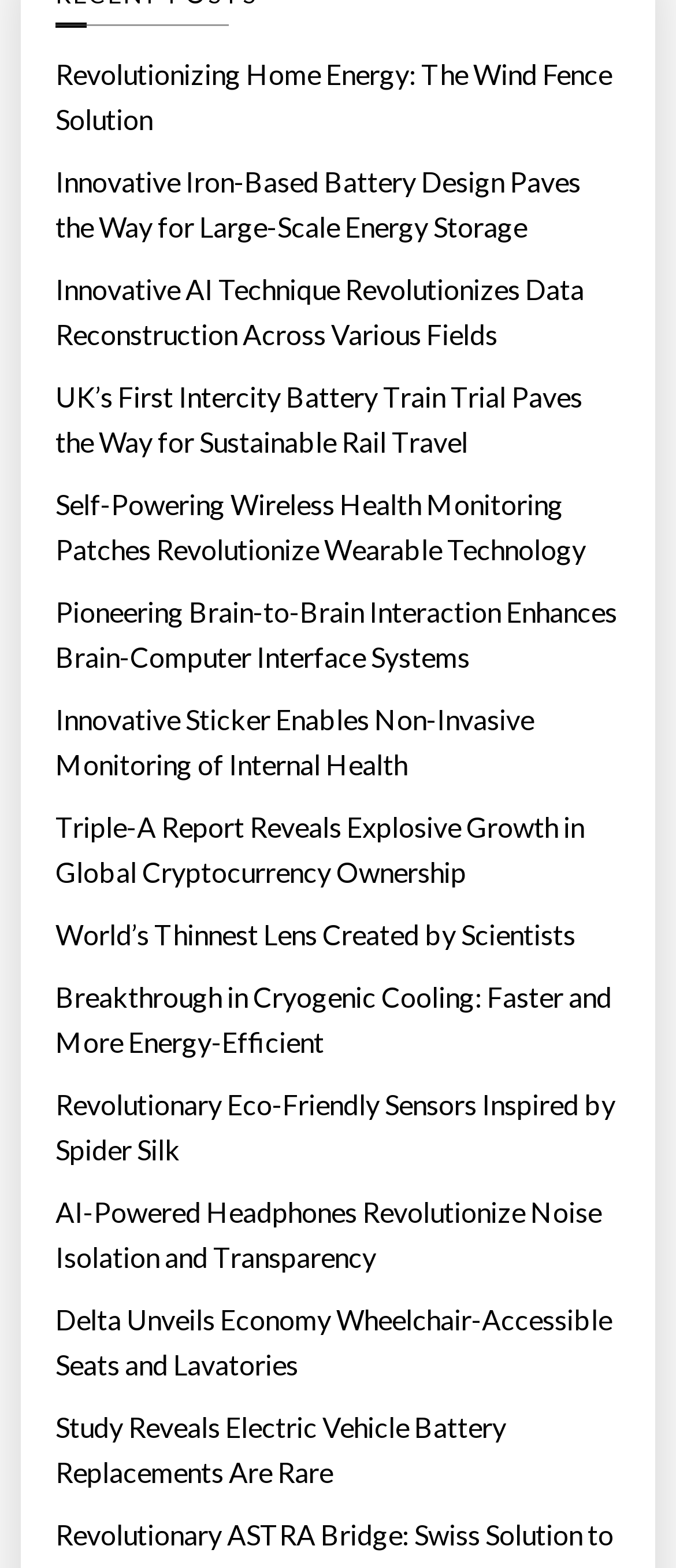Carefully observe the image and respond to the question with a detailed answer:
What is the topic of the first link?

The first link on the webpage has the text 'Revolutionizing Home Energy: The Wind Fence Solution', so the topic of the first link is the Wind Fence Solution.